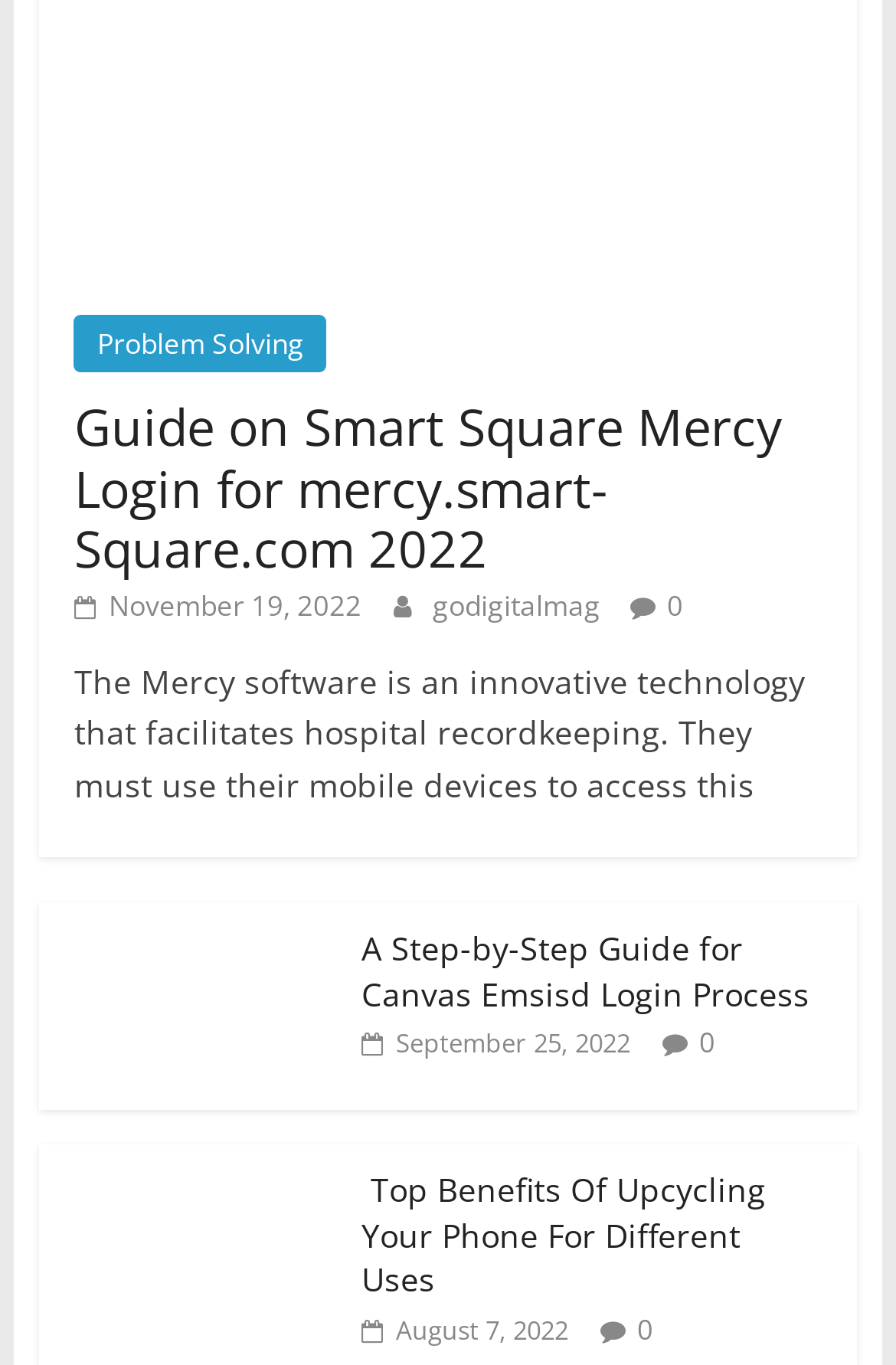Please identify the coordinates of the bounding box that should be clicked to fulfill this instruction: "Read the article 'Guide on Smart Square Mercy Login for mercy.smart-Square.com 2022'".

[0.083, 0.287, 0.872, 0.426]